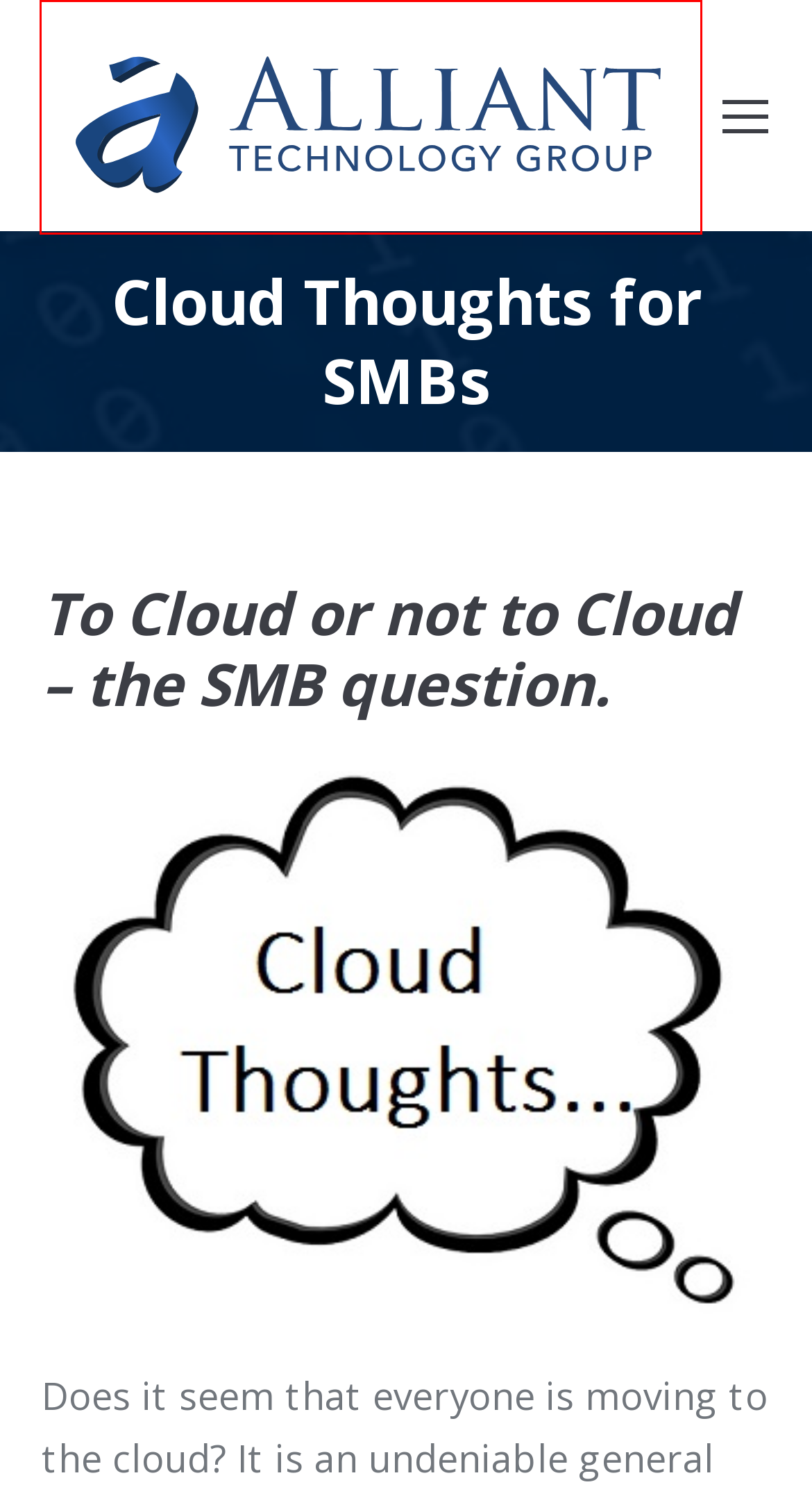Observe the webpage screenshot and focus on the red bounding box surrounding a UI element. Choose the most appropriate webpage description that corresponds to the new webpage after clicking the element in the bounding box. Here are the candidates:
A. February 2017 - Alliant Technology Group
B. March 2019 - Alliant Technology Group
C. January 2015 - Alliant Technology Group
D. May 2018 - Alliant Technology Group
E. January 2017 - Alliant Technology Group
F. January 2018 - Alliant Technology Group
G. Alliant Technology Group – Managed IT Services – Cyber Security Services - Alliant Technology Group
H. March 2015 - Alliant Technology Group

G